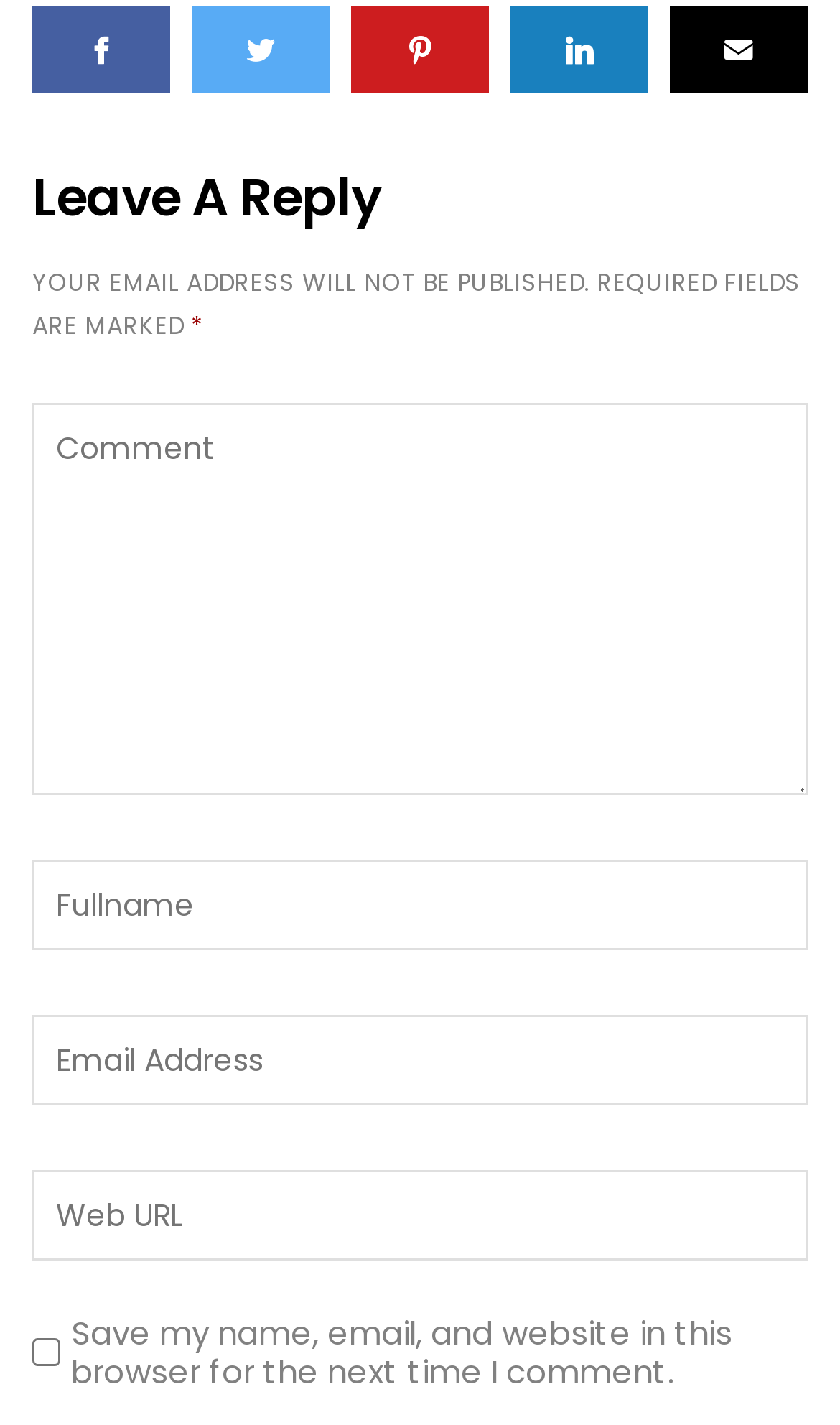How many text boxes are there?
Based on the visual details in the image, please answer the question thoroughly.

I counted the number of text boxes on the webpage, which are 'Comment', 'Fullname', 'Email Address', and 'Web URL', and found that there are 4 text boxes in total.